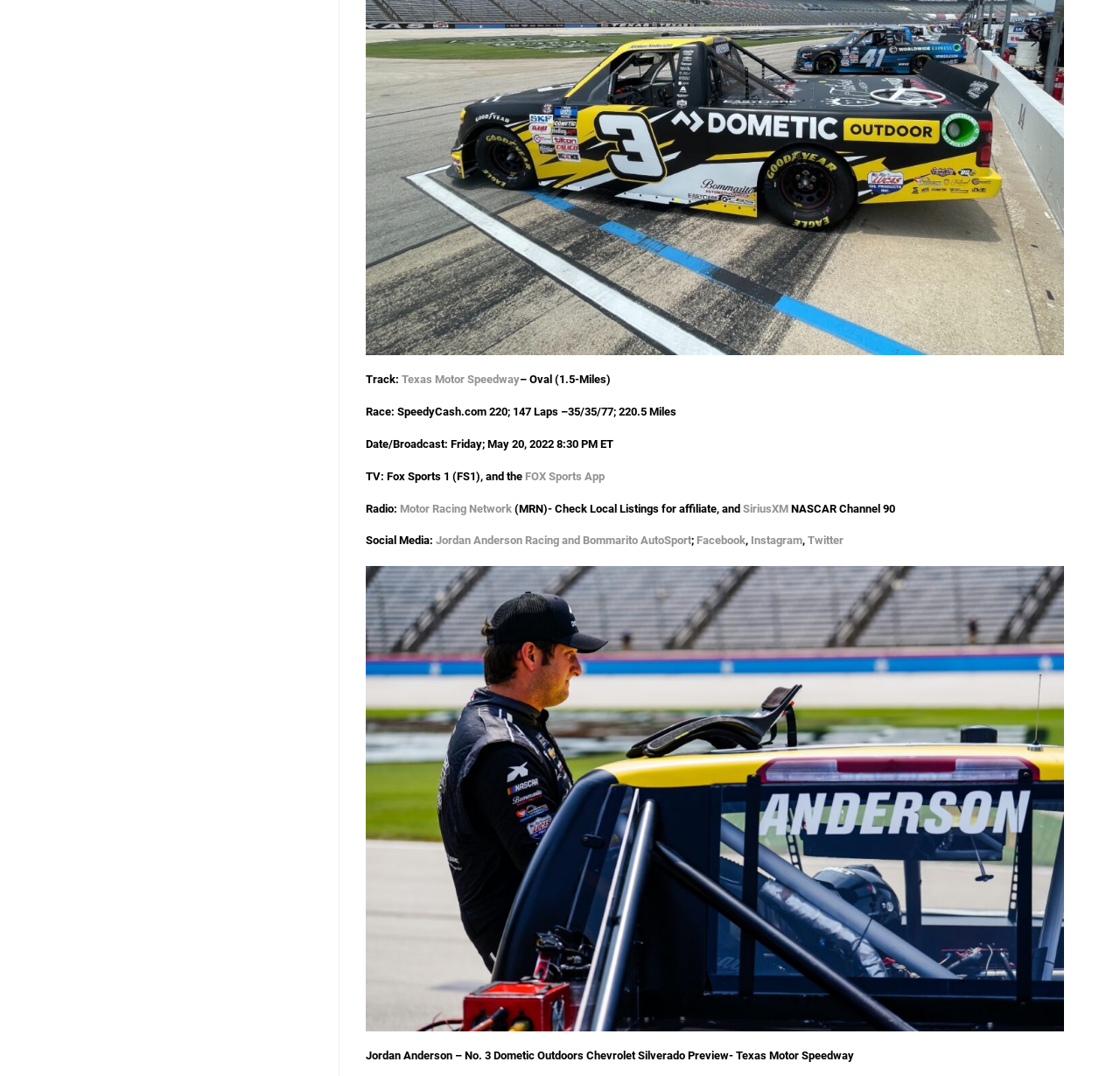Using the description "Instagram", locate and provide the bounding box of the UI element.

[0.67, 0.496, 0.716, 0.508]